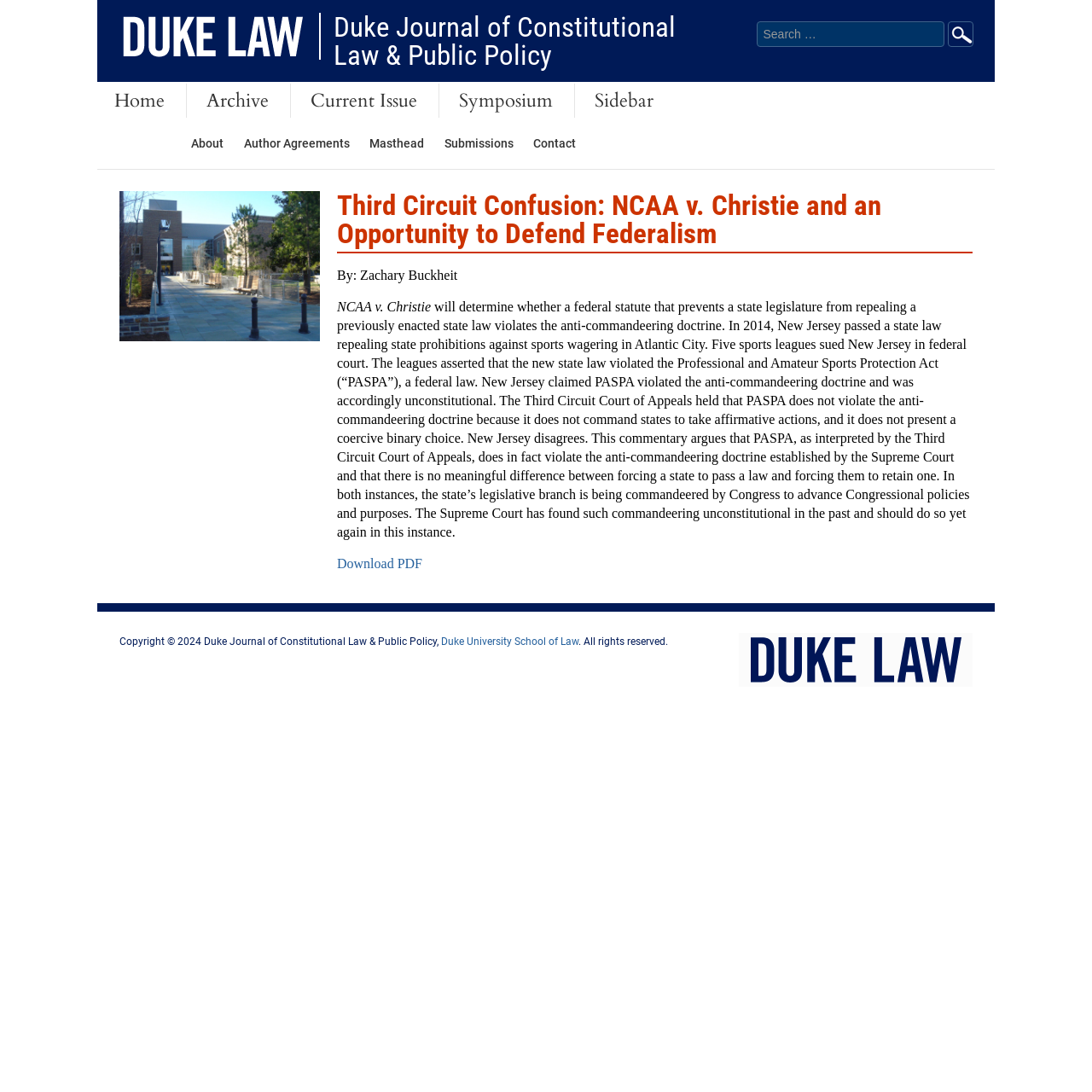Determine the bounding box coordinates of the clickable element necessary to fulfill the instruction: "Click the Go button". Provide the coordinates as four float numbers within the 0 to 1 range, i.e., [left, top, right, bottom].

[0.868, 0.02, 0.891, 0.043]